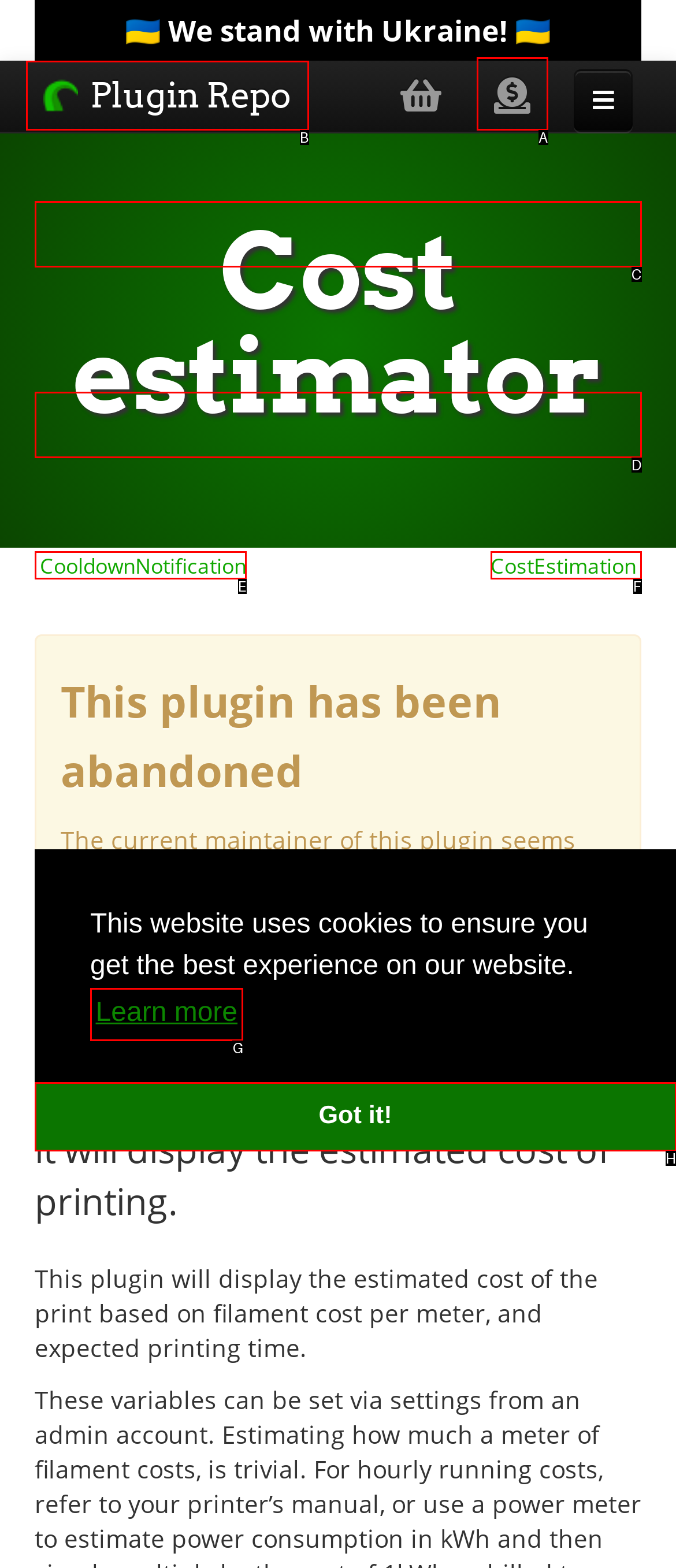Tell me which one HTML element best matches the description: Got it!
Answer with the option's letter from the given choices directly.

H